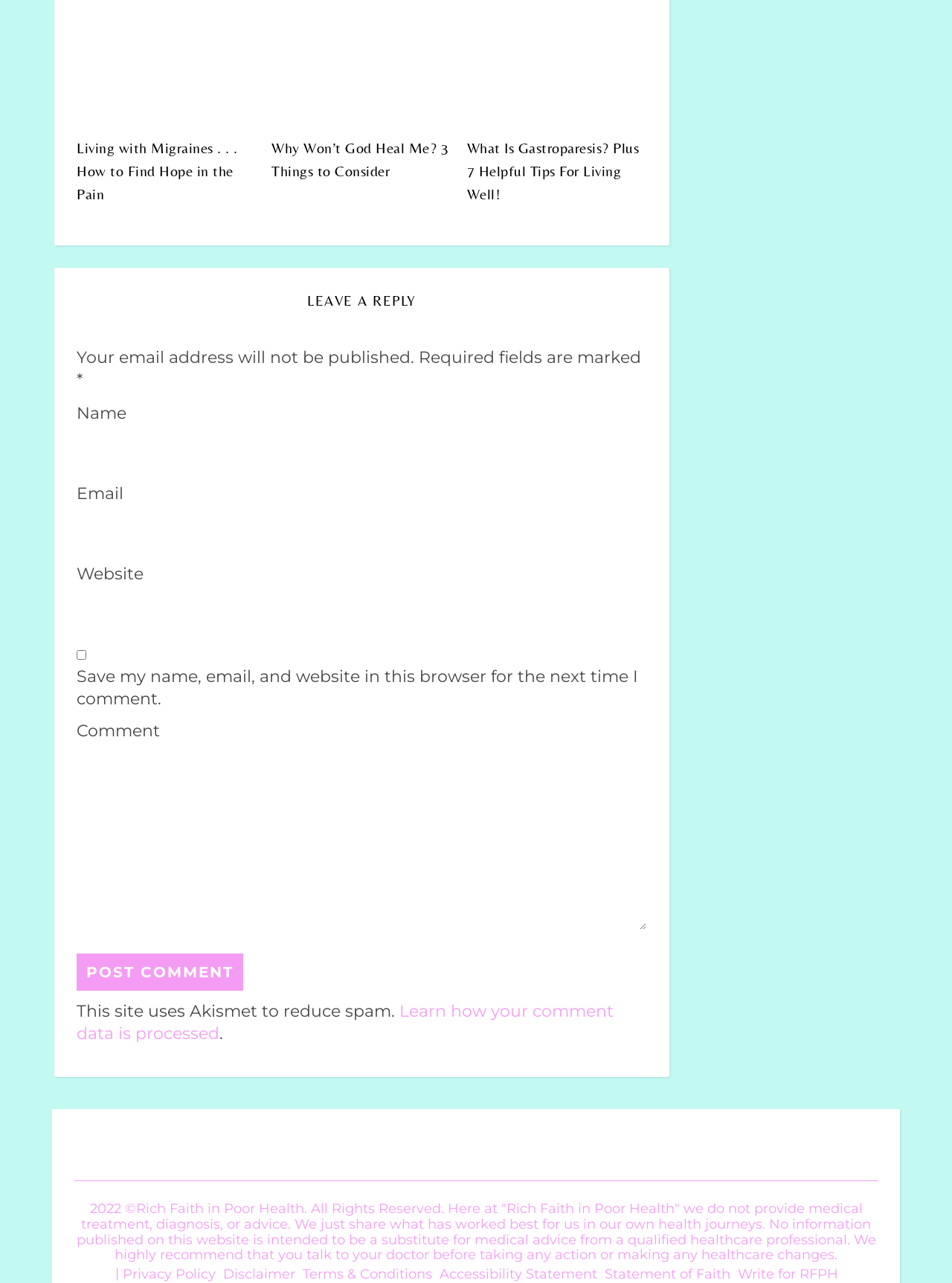What is the name of the website?
With the help of the image, please provide a detailed response to the question.

The website's name is mentioned in the footer section, along with a copyright notice and links to other pages such as Privacy Policy, Disclaimer, and Terms & Conditions.